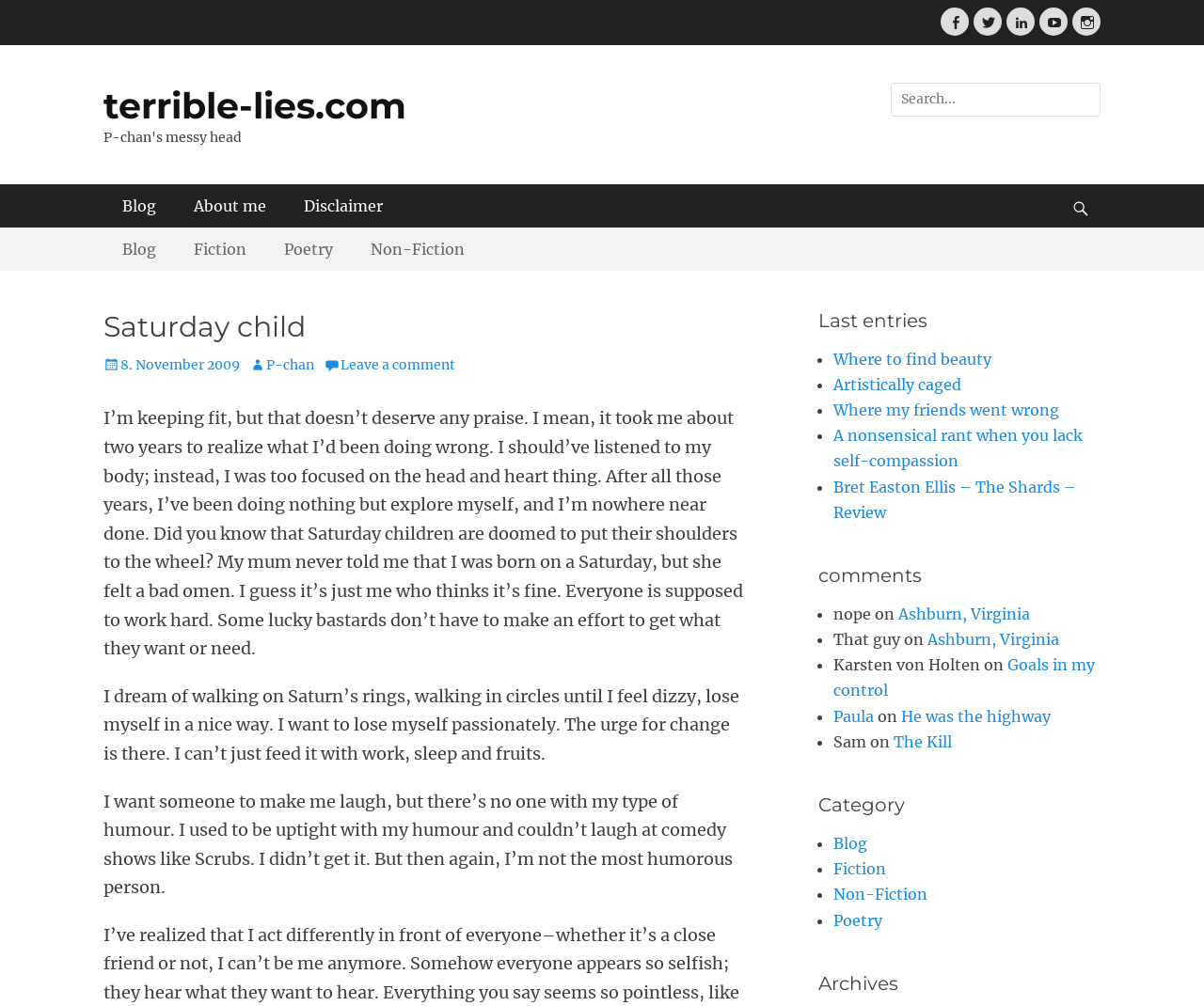What is the title of the last entry listed?
Using the image provided, answer with just one word or phrase.

Bret Easton Ellis – The Shards – Review